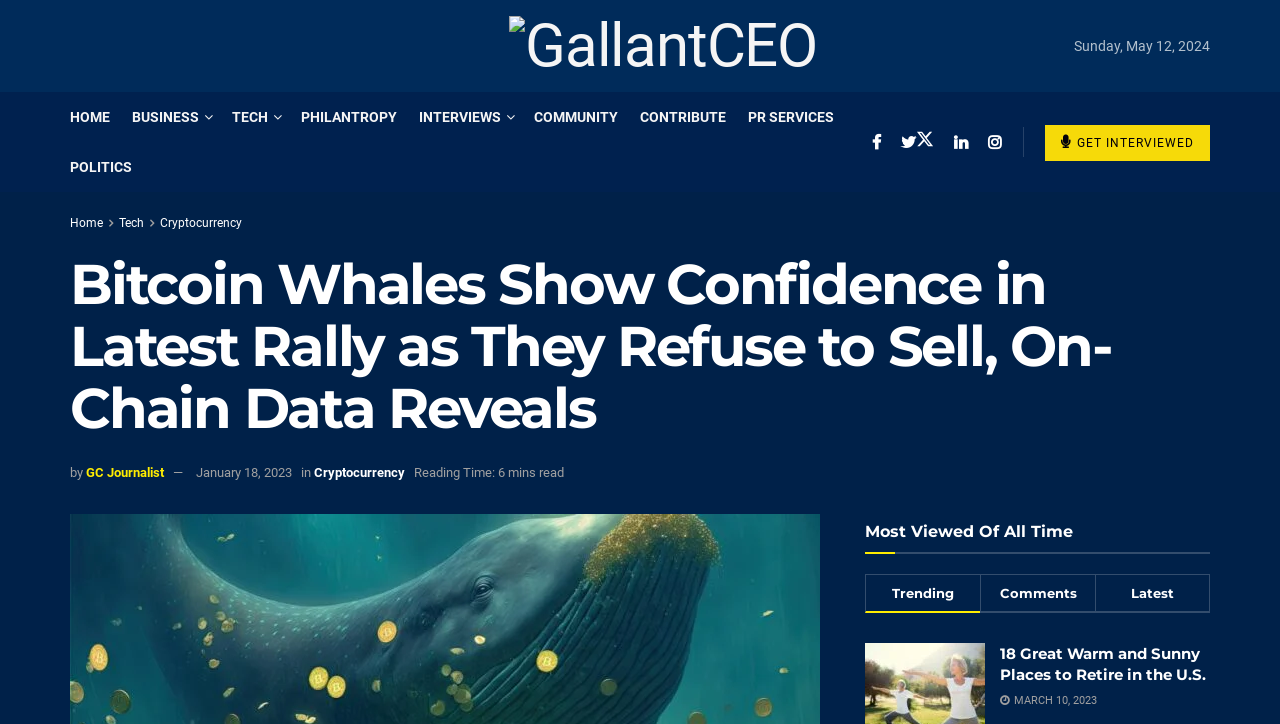Answer the question briefly using a single word or phrase: 
What is the category of the article?

Cryptocurrency